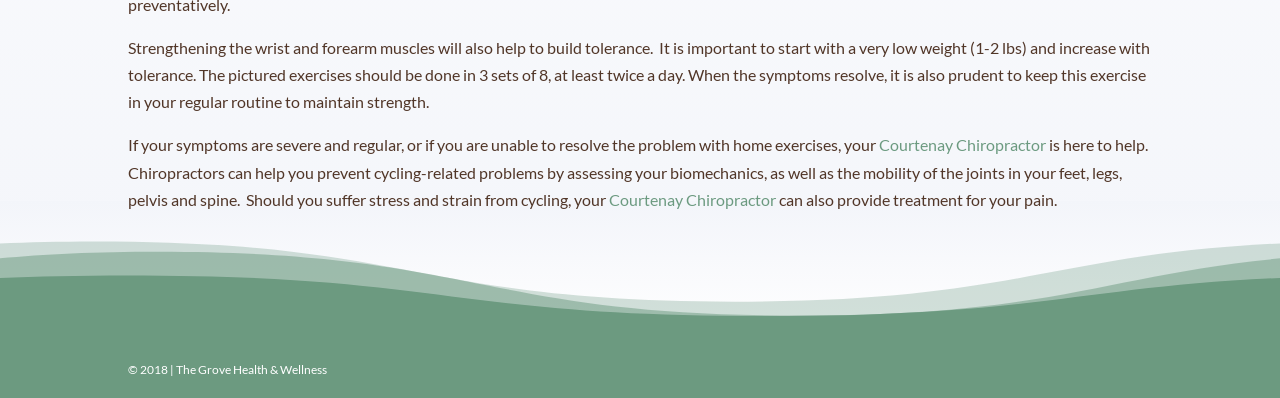Using the provided description Courtenay Chiropractor, find the bounding box coordinates for the UI element. Provide the coordinates in (top-left x, top-left y, bottom-right x, bottom-right y) format, ensuring all values are between 0 and 1.

[0.476, 0.477, 0.606, 0.525]